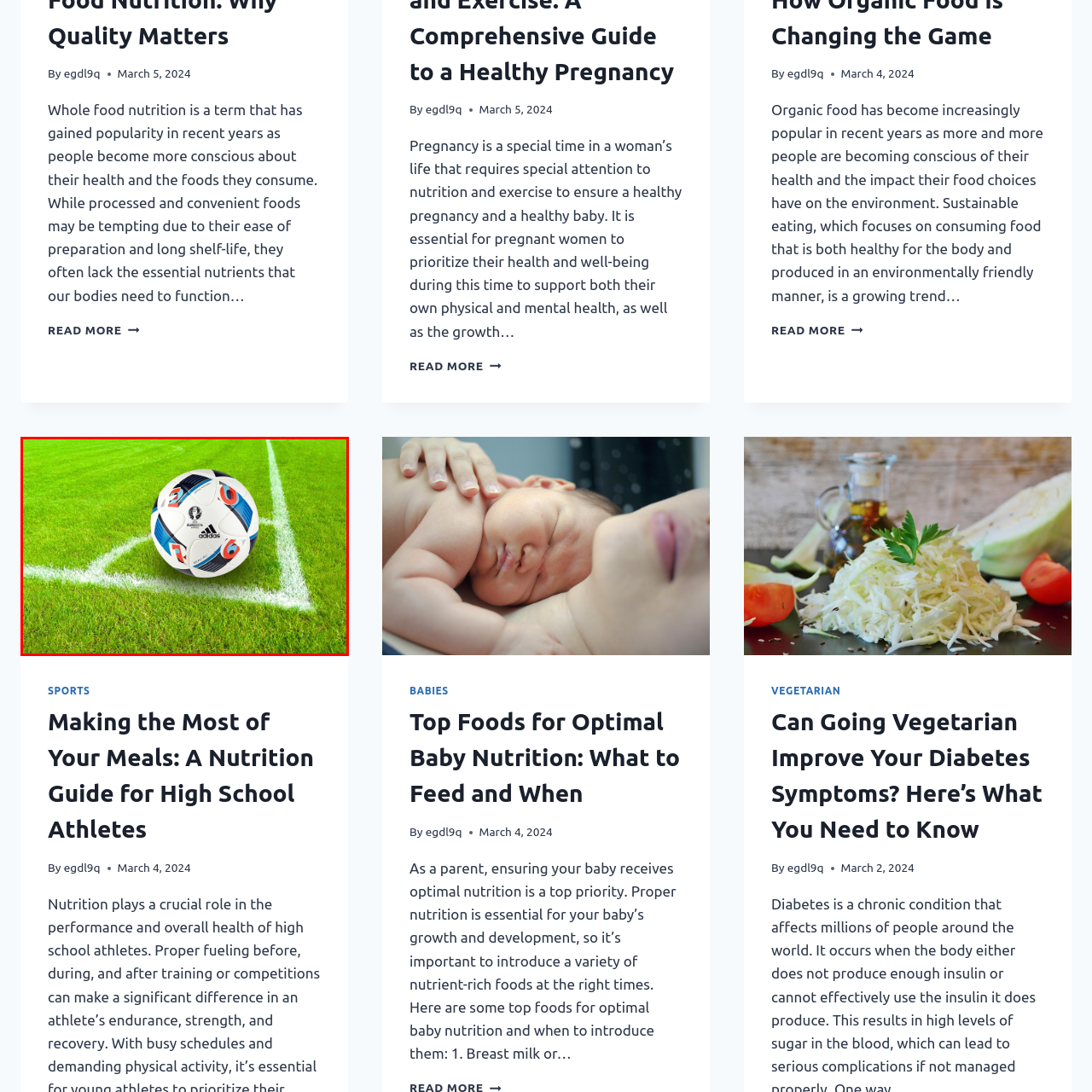Explain the image in the red bounding box with extensive details.

A close-up image of a classic soccer ball positioned in the corner of a well-maintained grassy soccer field. The ball, branded with the iconic Adidas logo, features a predominantly white surface with vibrant blue and red accents, highlighting its design and the prestigious UEFA European Championship insignia. The bright green grass is freshly cut, contrasting with the crisp white lines marking the corner of the field, creating a visually dynamic scene perfect for any soccer enthusiast. This setup evokes excitement for the game, representing teamwork, skill, and the joy of sportsmanship.